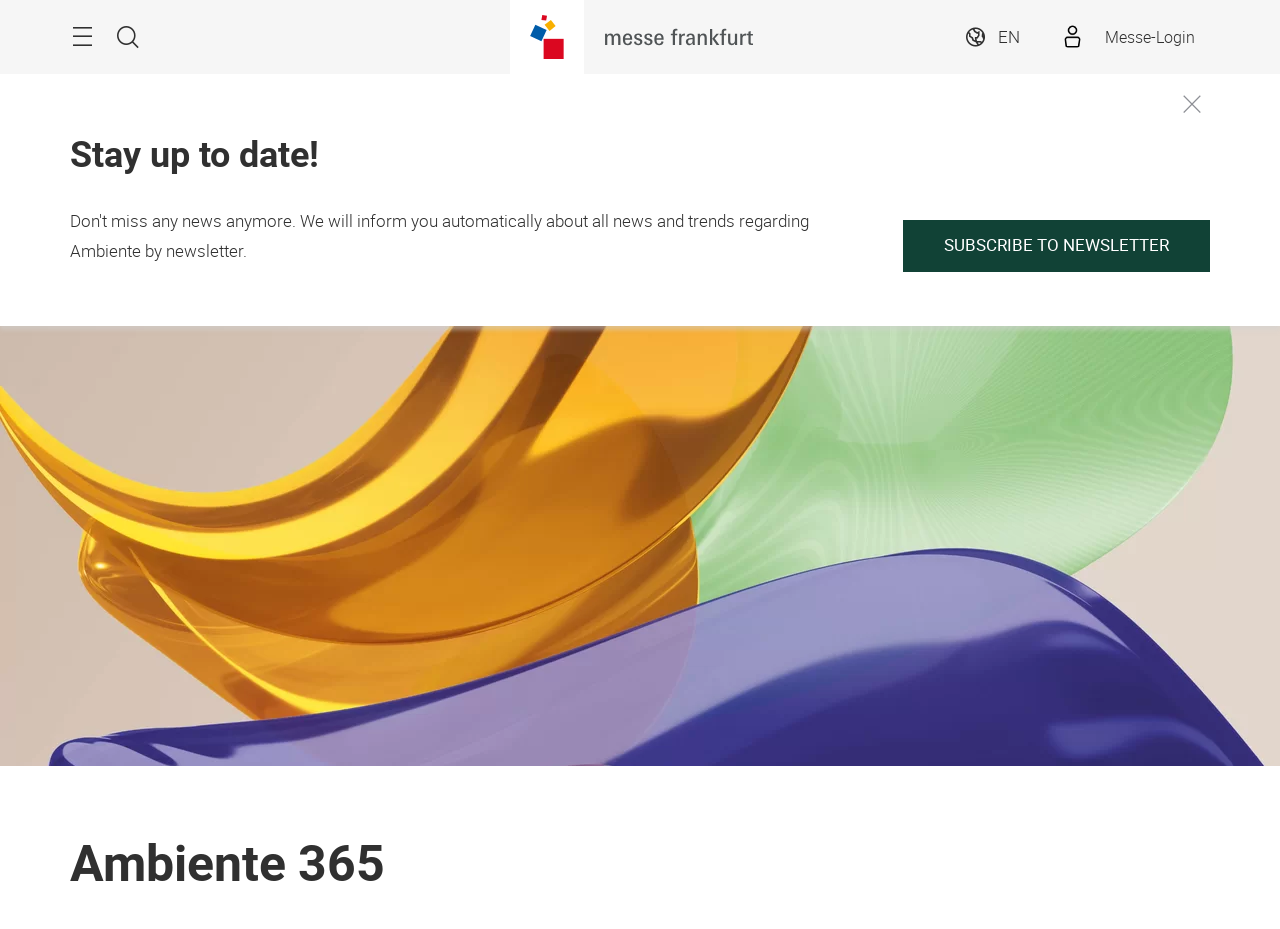What can someone do on this webpage?
Based on the visual information, provide a detailed and comprehensive answer.

Someone can register now on this webpage, as indicated by the link 'Register now ' which is located in the main content section of the webpage.